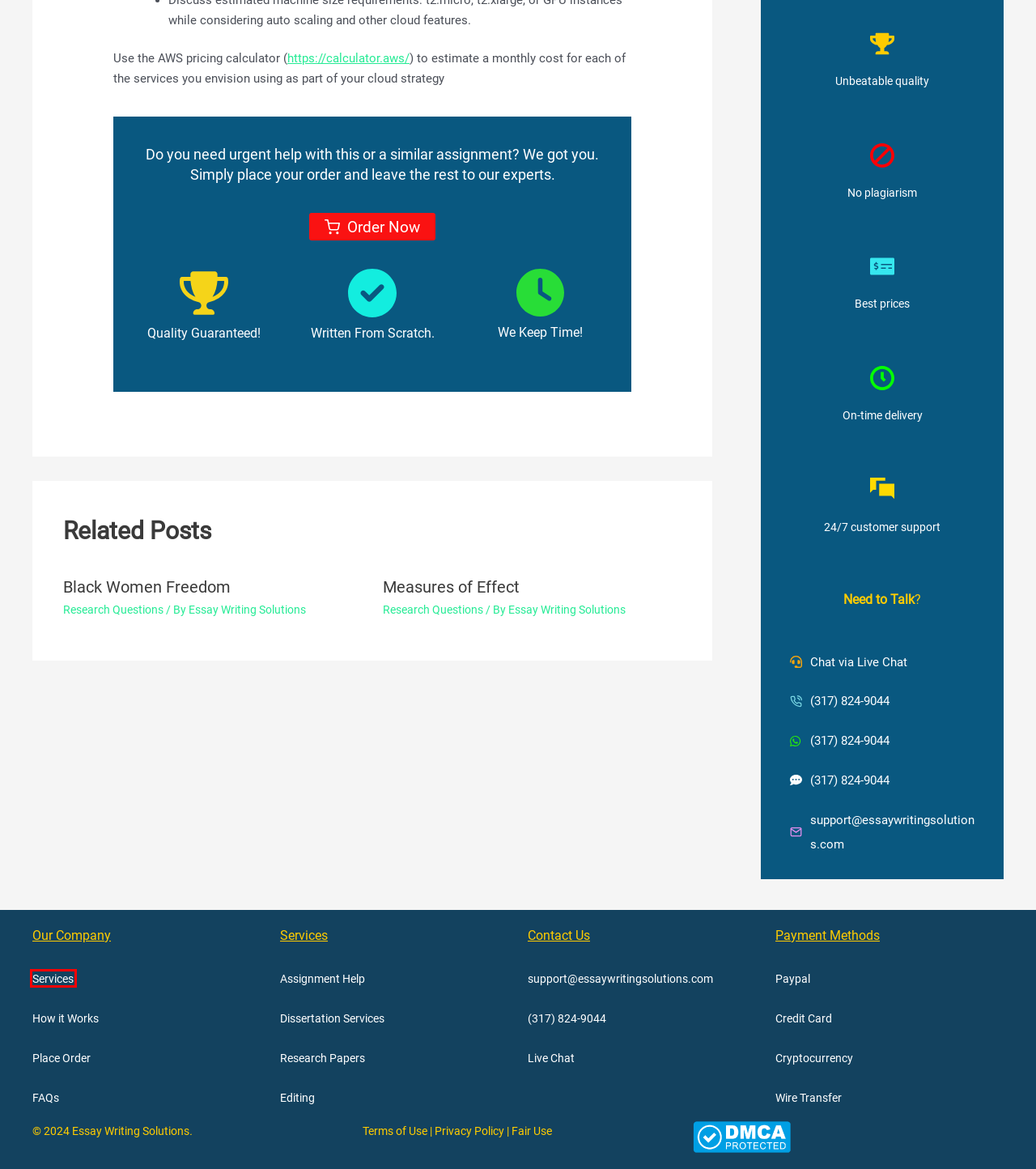You have a screenshot of a webpage with a red rectangle bounding box around an element. Identify the best matching webpage description for the new page that appears after clicking the element in the bounding box. The descriptions are:
A. Frequently Asked Questions – Essay Writing Solutions
B. Editing Services – Essay Writing Solutions
C. Terms Of Use – Essay Writing Solutions
D. Research Questions – Essay Writing Solutions
E. General Assignment Help – Essay Writing Solutions
F. Our Services – Essay Writing Solutions
G. Black Women Freedom – Essay Writing Solutions
H. Measures Of Effect – Essay Writing Solutions

F